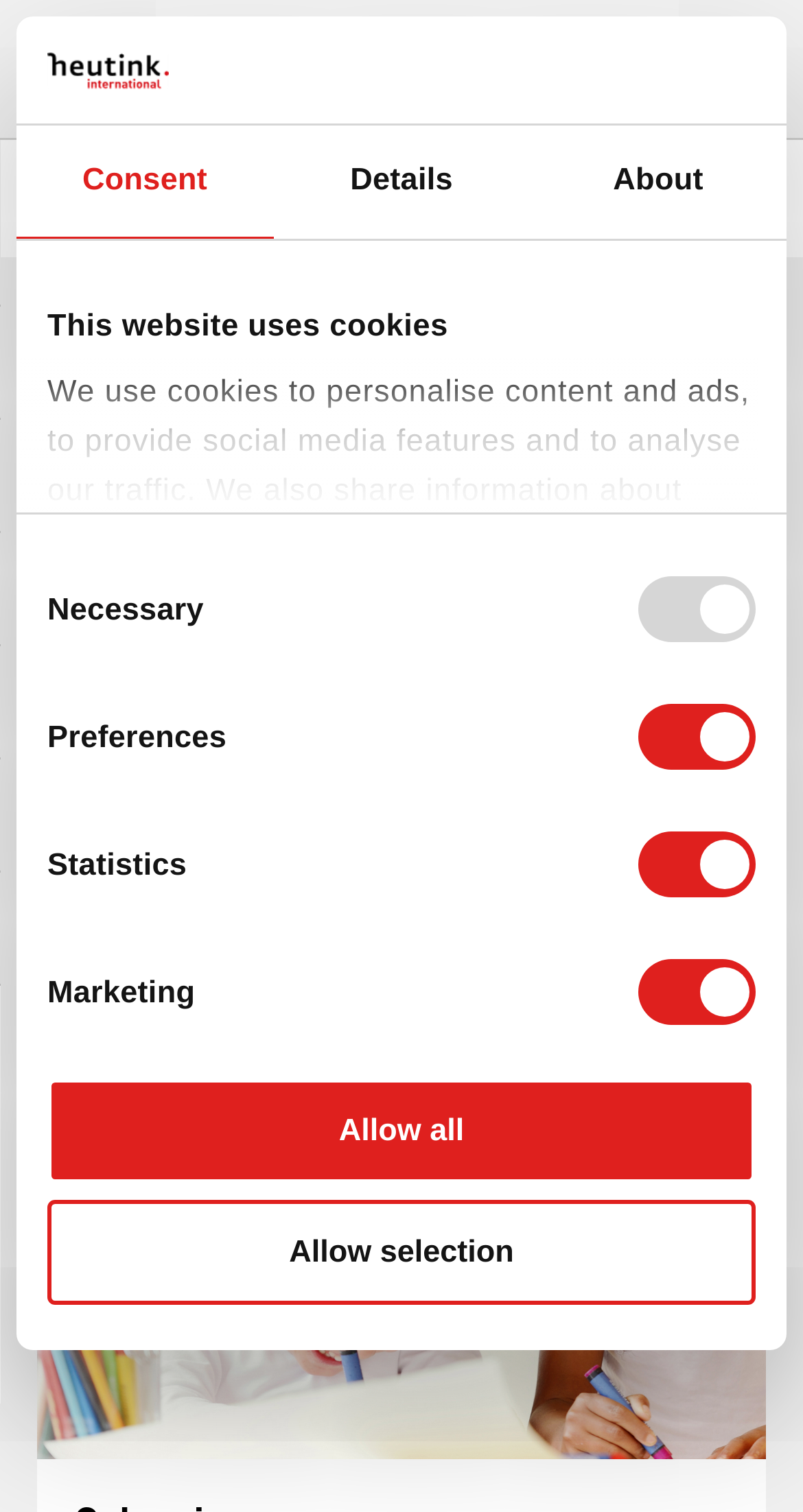Find the bounding box coordinates of the clickable region needed to perform the following instruction: "Click the MENU button". The coordinates should be provided as four float numbers between 0 and 1, i.e., [left, top, right, bottom].

[0.046, 0.021, 0.237, 0.07]